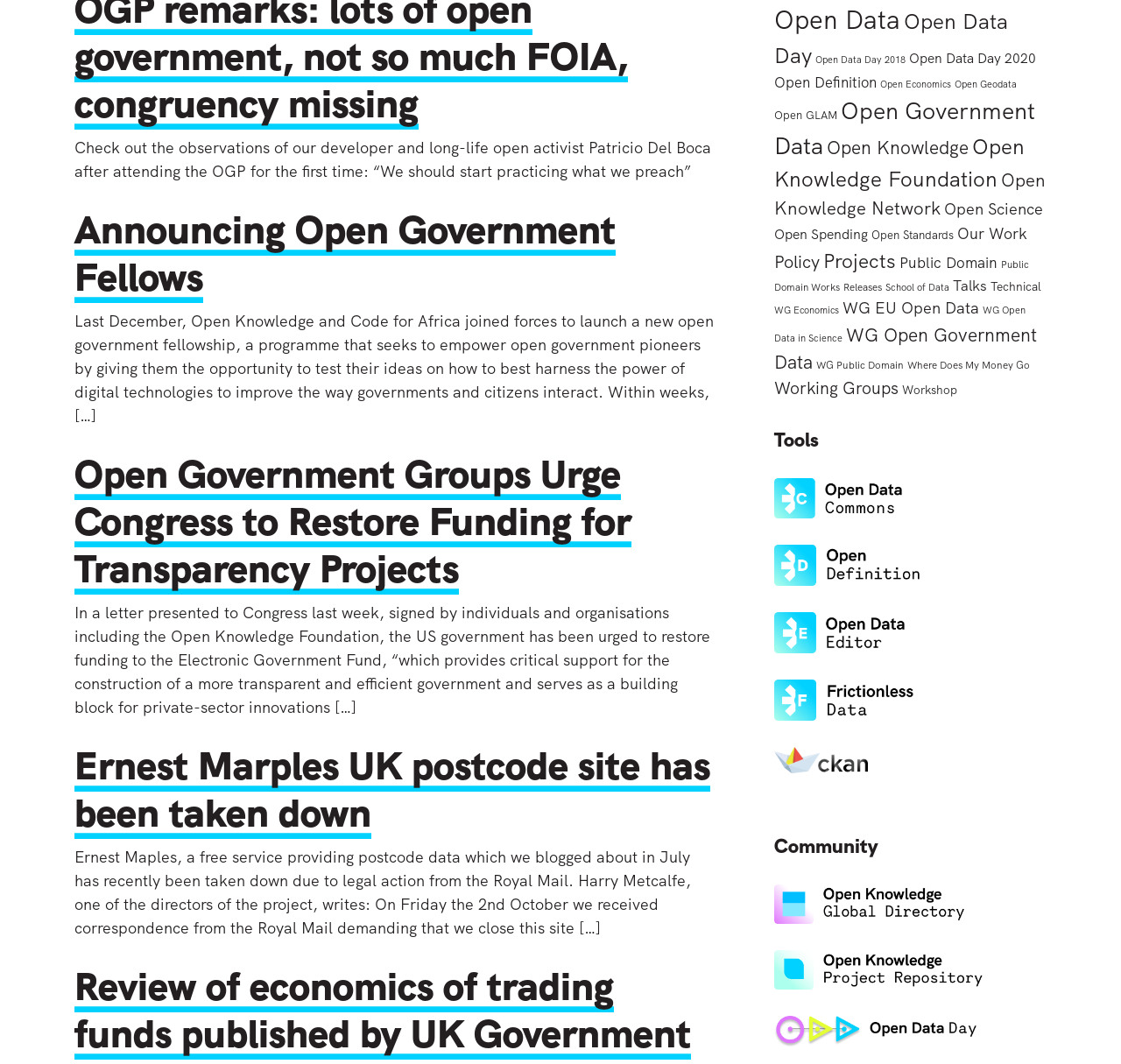Identify the bounding box of the UI element that matches this description: "Open Economics".

[0.785, 0.073, 0.848, 0.085]